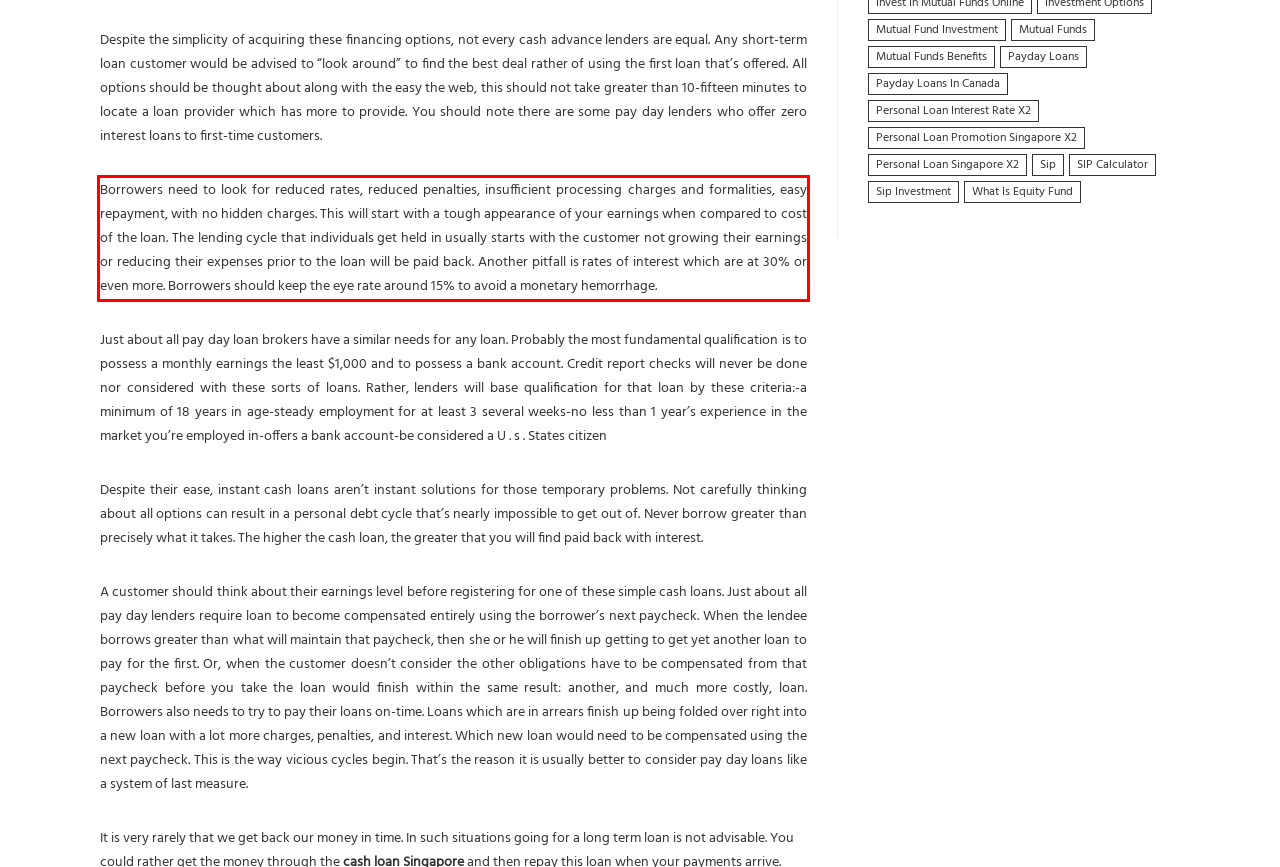Observe the screenshot of the webpage, locate the red bounding box, and extract the text content within it.

Borrowers need to look for reduced rates, reduced penalties, insufficient processing charges and formalities, easy repayment, with no hidden charges. This will start with a tough appearance of your earnings when compared to cost of the loan. The lending cycle that individuals get held in usually starts with the customer not growing their earnings or reducing their expenses prior to the loan will be paid back. Another pitfall is rates of interest which are at 30% or even more. Borrowers should keep the eye rate around 15% to avoid a monetary hemorrhage.